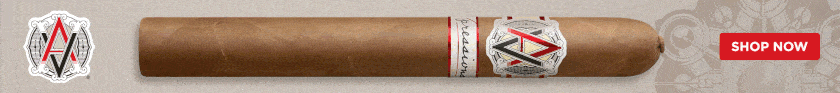Generate an elaborate caption that covers all aspects of the image.

This promotional image features a beautifully designed cigar, showcasing a light brown wrapper that emphasizes its quality and craftsmanship. The cigar is adorned with an elegant band that features a distinctive logo, characterized by red and black colors, which adds to its eye-catching appeal. The background is subtly textured, enhancing the luxurious feel of the presentation. A bold "SHOP NOW" button in a vibrant red is positioned to the right, urging viewers to explore purchasing options. This image effectively captures the essence of premium tobacco products, enticing aficionados and newcomers alike to indulge in a fine smoking experience.